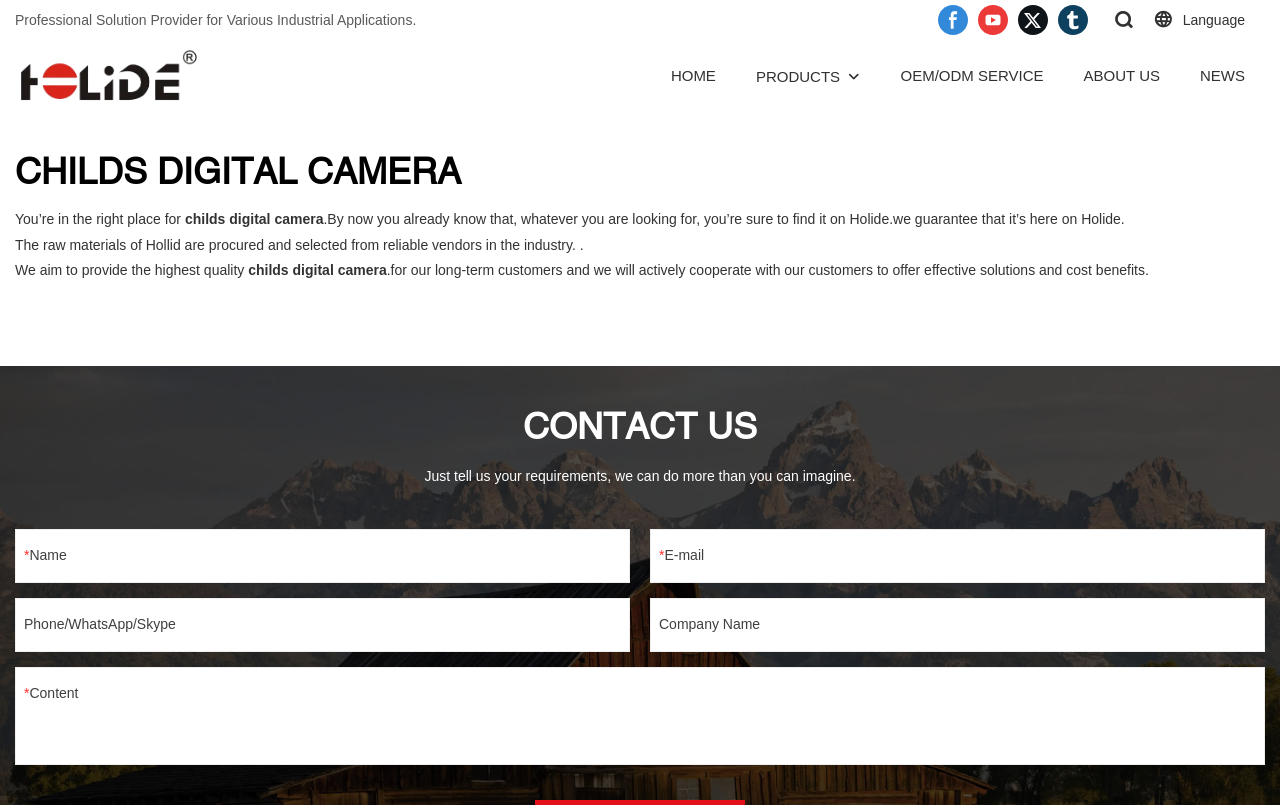What social media platforms does the company have?
Using the image as a reference, answer the question with a short word or phrase.

Facebook, YouTube, Twitter, Tumblr